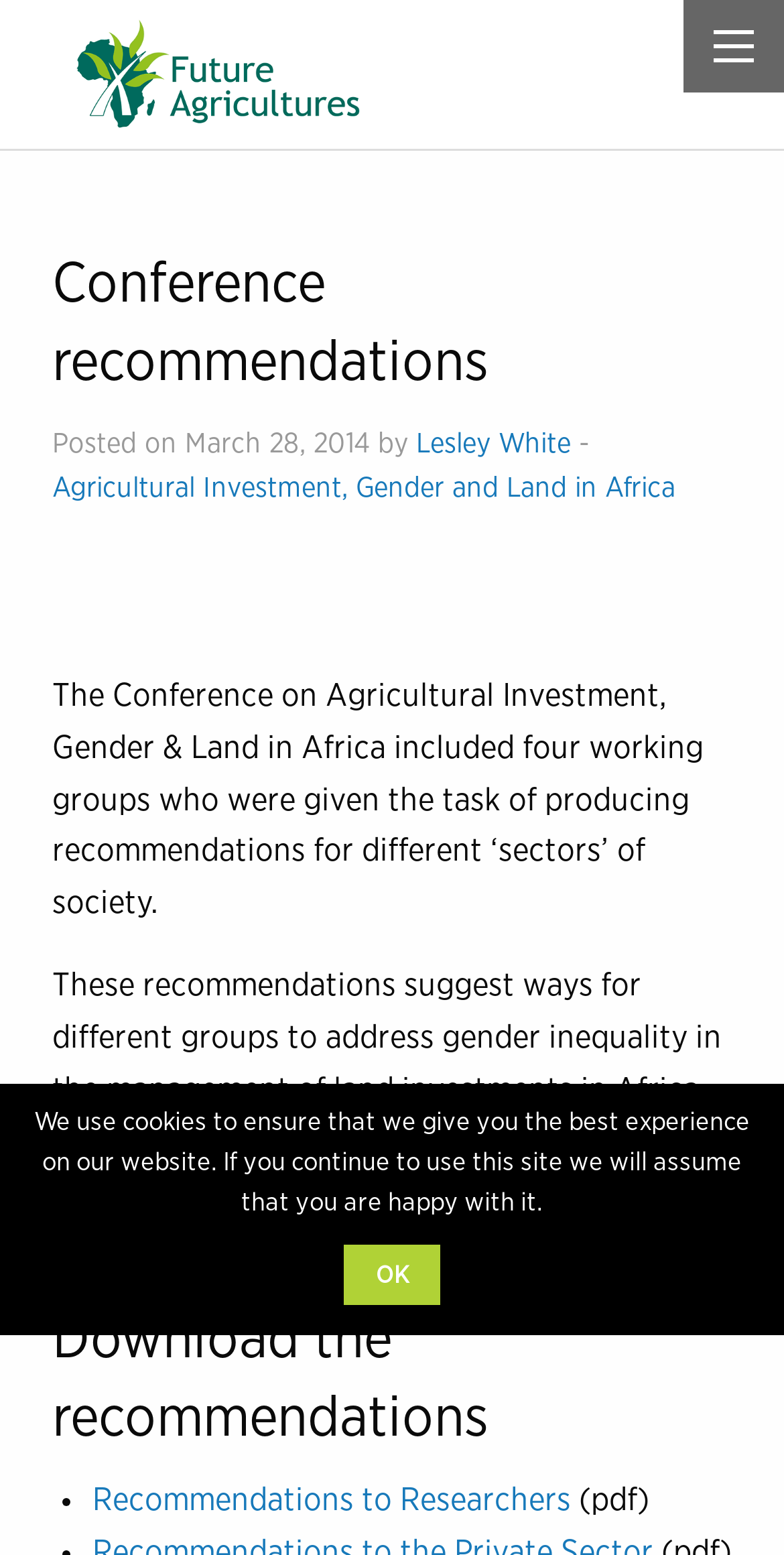Consider the image and give a detailed and elaborate answer to the question: 
Who posted the article?

The author of the article is Lesley White, as indicated by the link 'Lesley White' with the text 'Posted on March 28, 2014 by'.